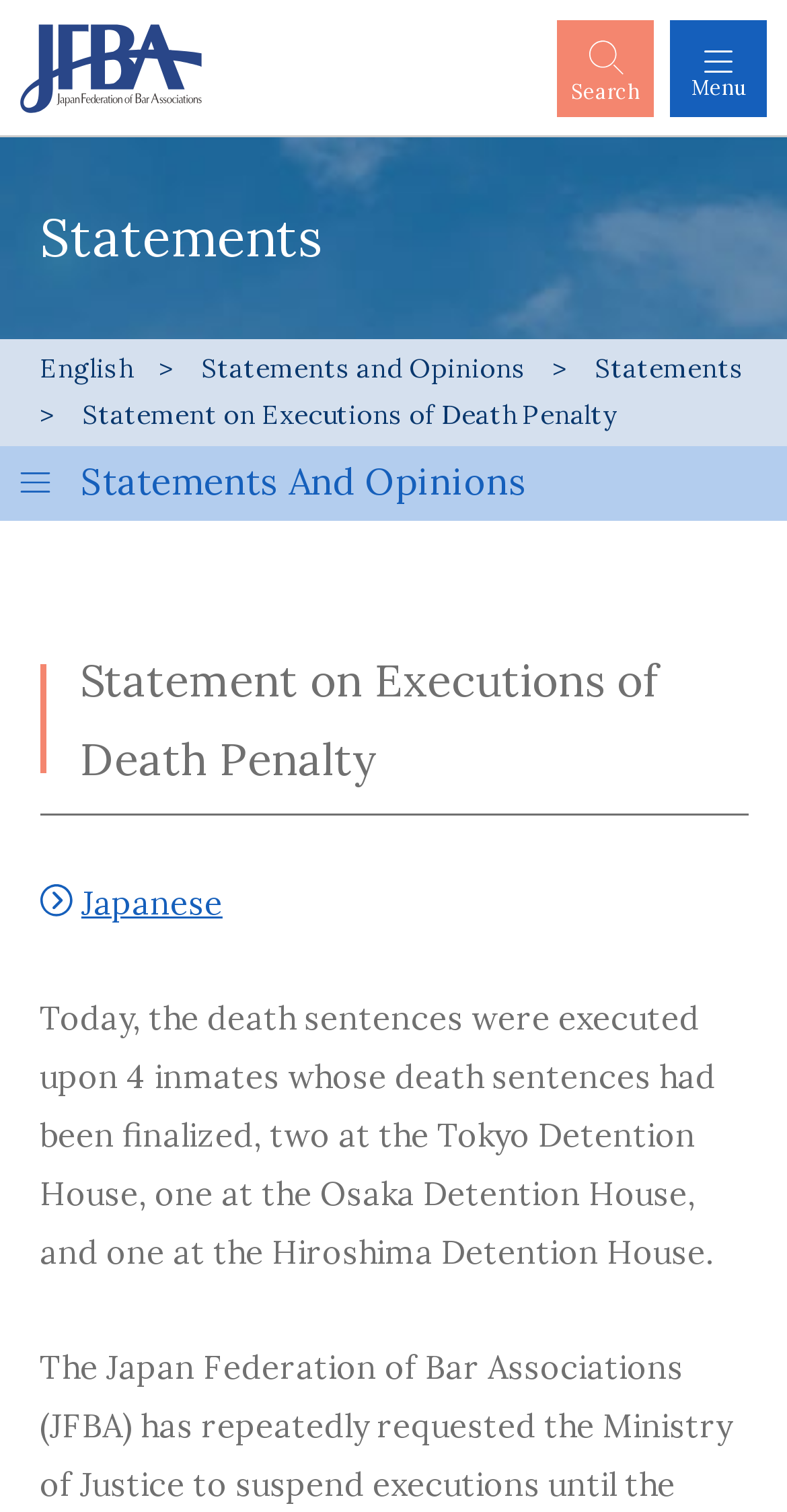Articulate a detailed summary of the webpage's content and design.

The webpage is about the Japan Federation of Bar Associations' statement on executions of death penalty. At the top left, there is a link to the Japan Federation of Bar Associations, accompanied by an image with the same name. 

To the right of the image, there is a small image with no description. Below the image, there is a search bar labeled "Search". Next to the search bar, there is a "Menu" button. 

On the left side of the page, there is a section labeled "Statements" with a subheading "Statements And Opinions". Below this section, there are links to "English" and "Statements and Opinions", as well as a link to the current page, "Statement on Executions of Death Penalty". 

The main content of the page is a statement about the execution of death sentences on four inmates at different detention houses. The statement is headed by a title "Statement on Executions of Death Penalty". Below the title, there is a link to a Japanese version of the statement. The statement itself is a paragraph of text describing the executions.